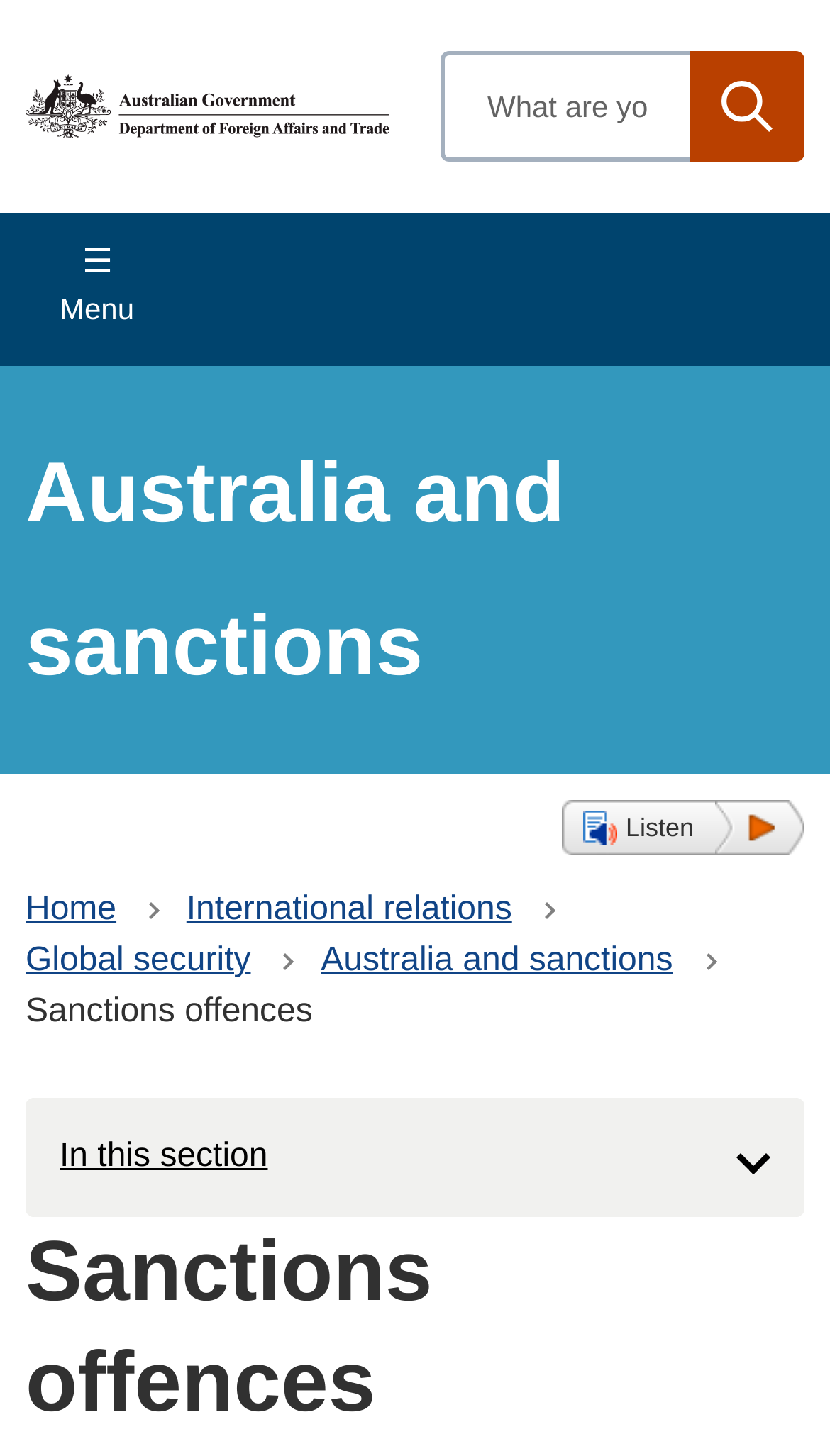Using the webpage screenshot, locate the HTML element that fits the following description and provide its bounding box: "In this section".

[0.031, 0.754, 0.969, 0.836]